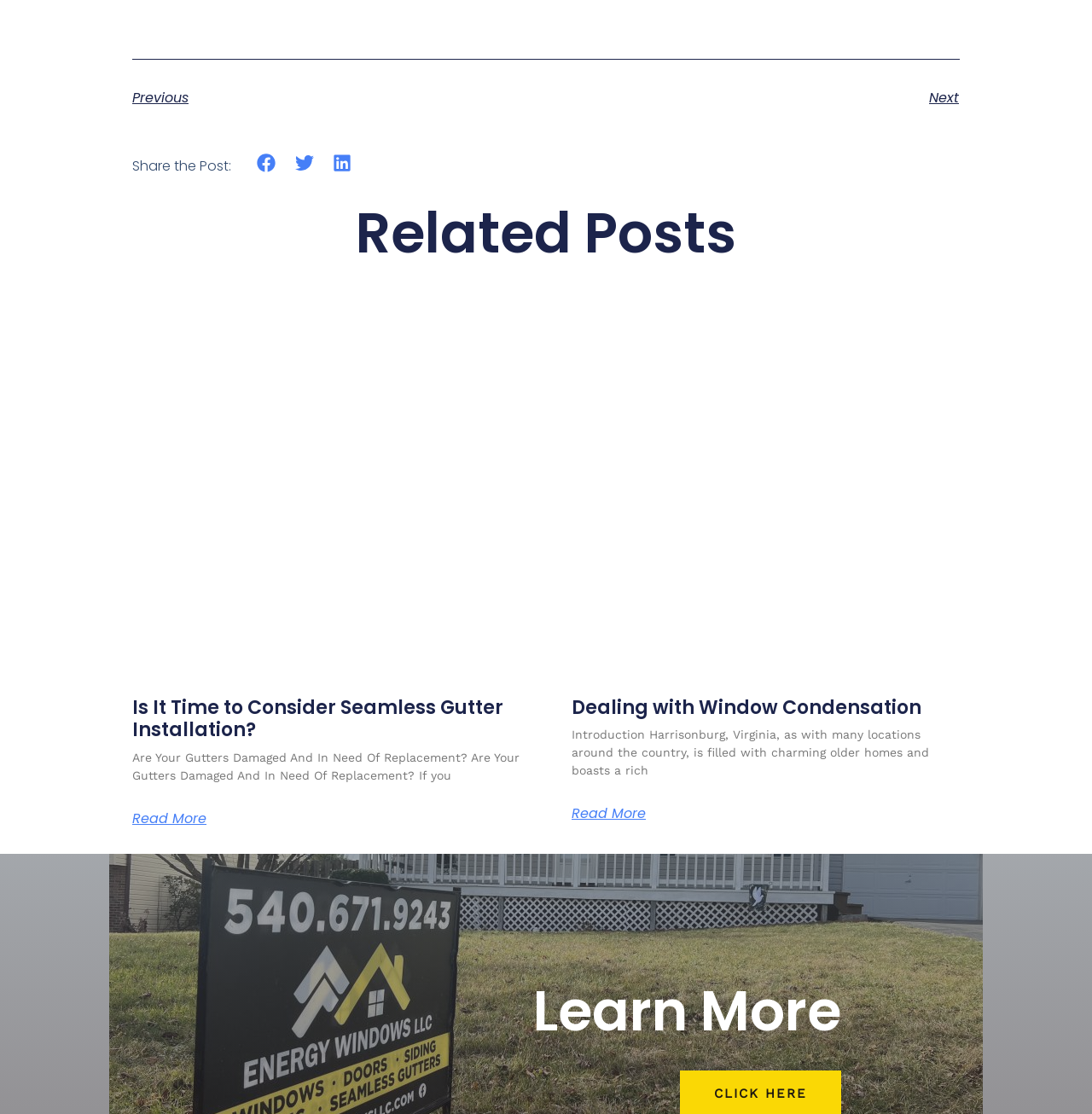Please specify the coordinates of the bounding box for the element that should be clicked to carry out this instruction: "Read more about 'Dealing with Window Condensation'". The coordinates must be four float numbers between 0 and 1, formatted as [left, top, right, bottom].

[0.523, 0.725, 0.591, 0.737]